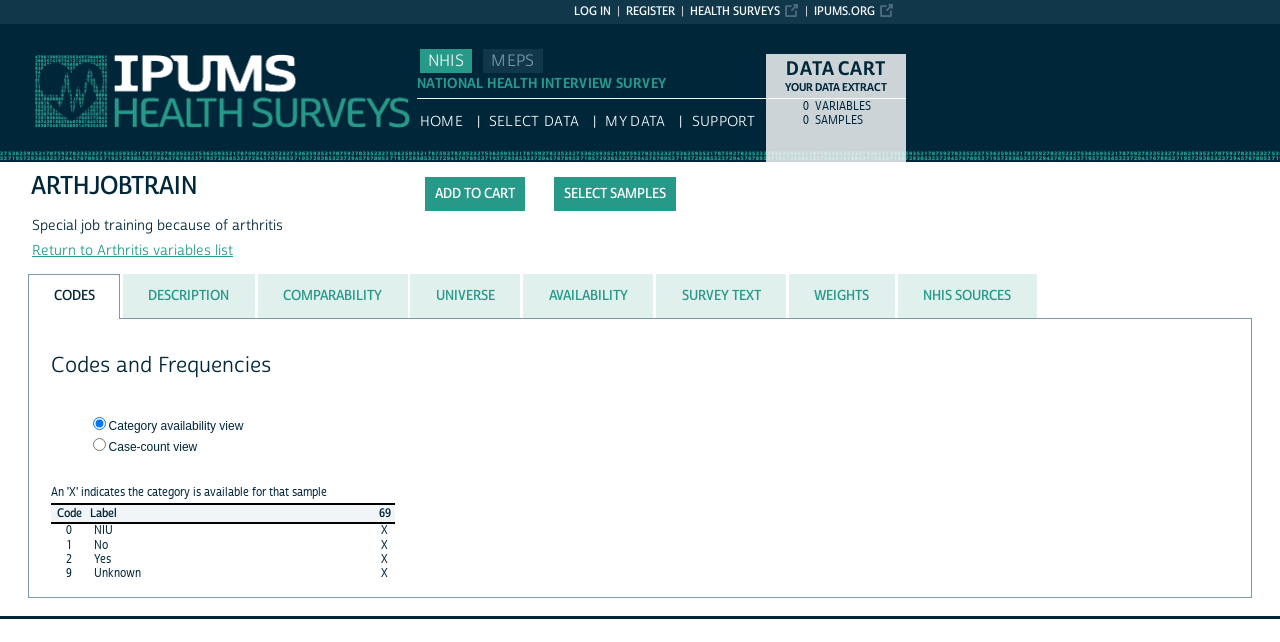What is the name of the survey?
Please use the image to provide an in-depth answer to the question.

The name of the survey can be found in the static text element with the bounding box coordinates [0.326, 0.115, 0.52, 0.145].